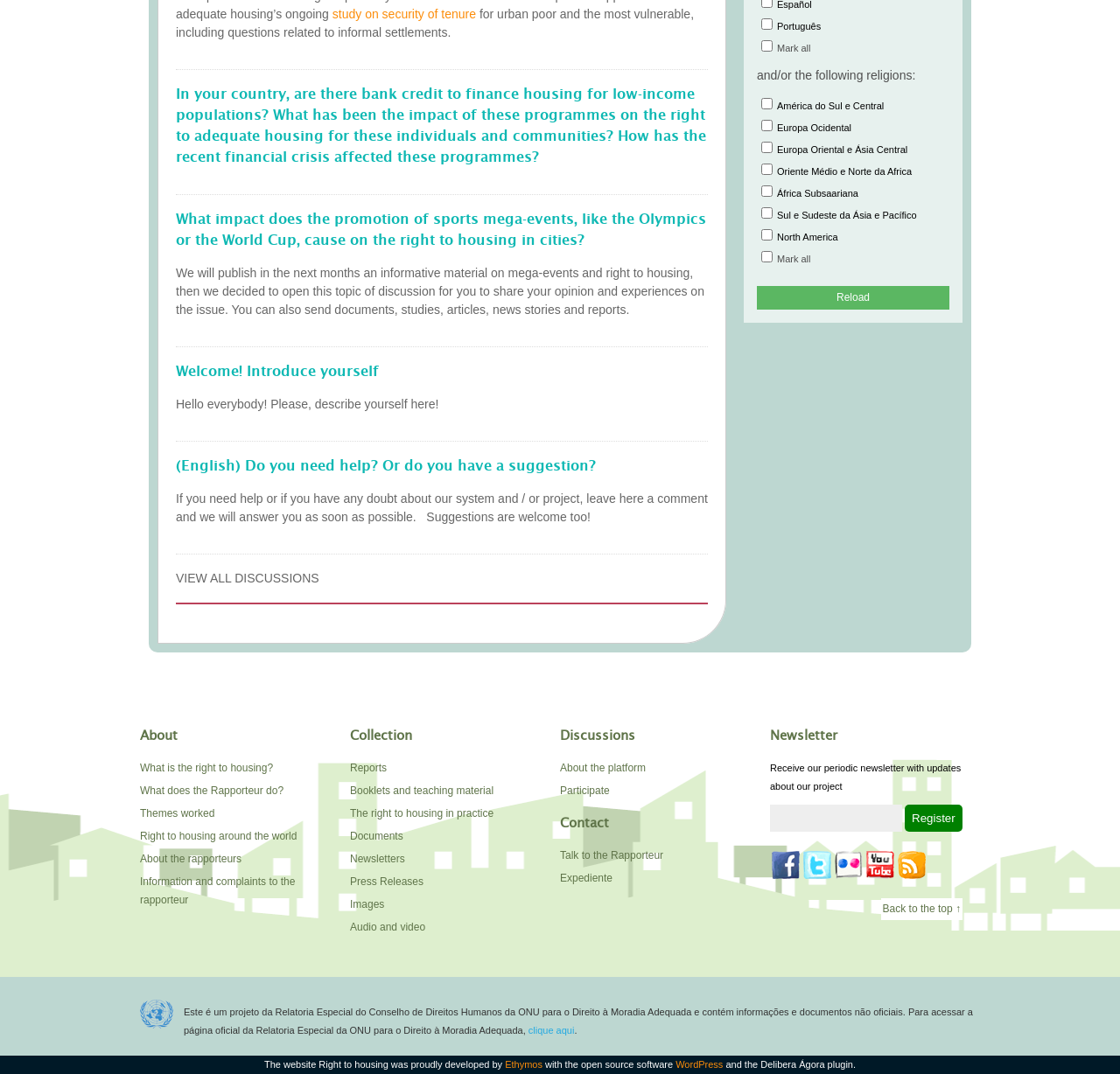Provide the bounding box coordinates for the UI element that is described as: "Feed".

[0.802, 0.792, 0.827, 0.818]